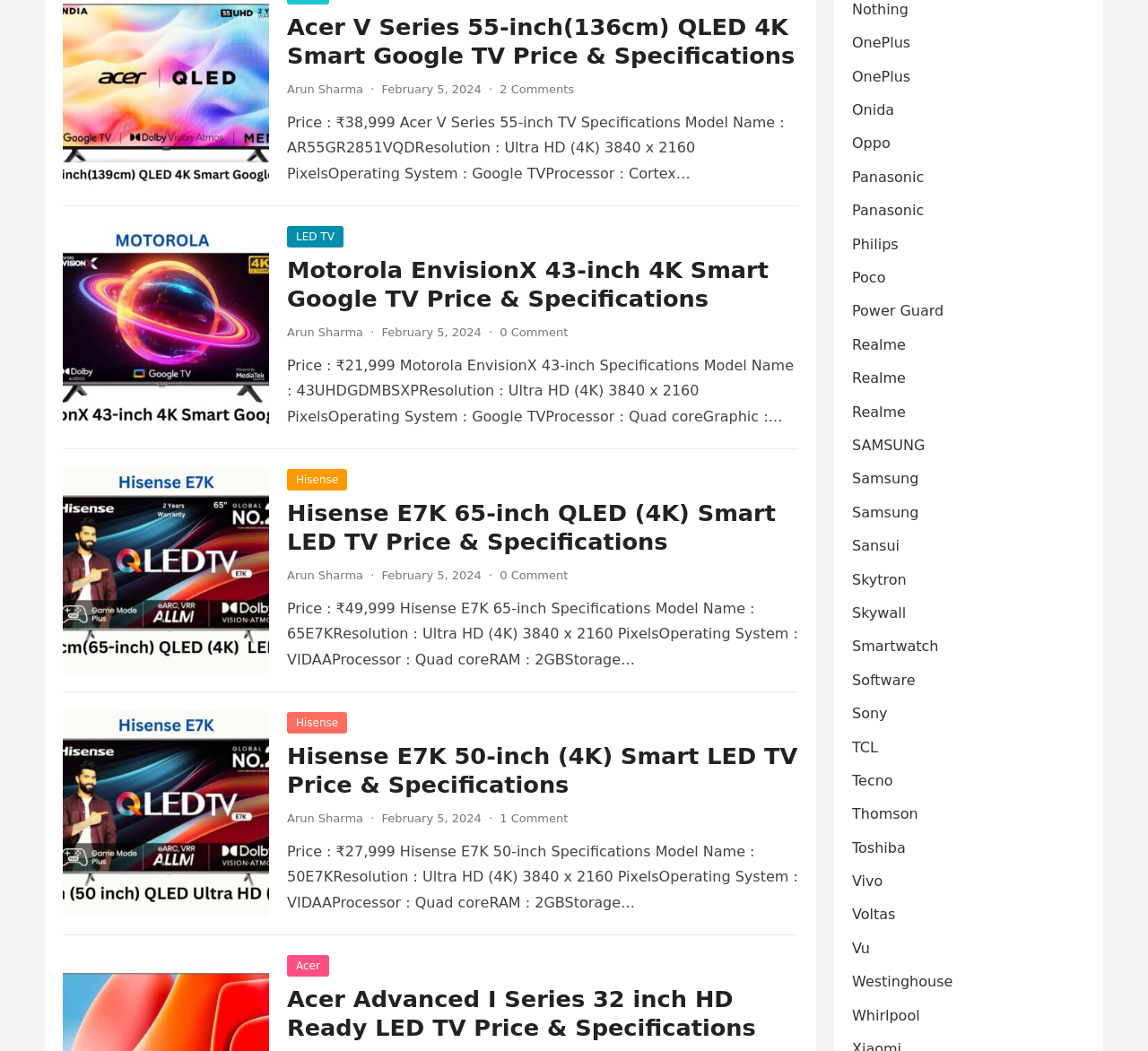How many comments are there on the article about Acer Advanced I Series 32 inch HD Ready LED TV?
From the screenshot, supply a one-word or short-phrase answer.

No comments